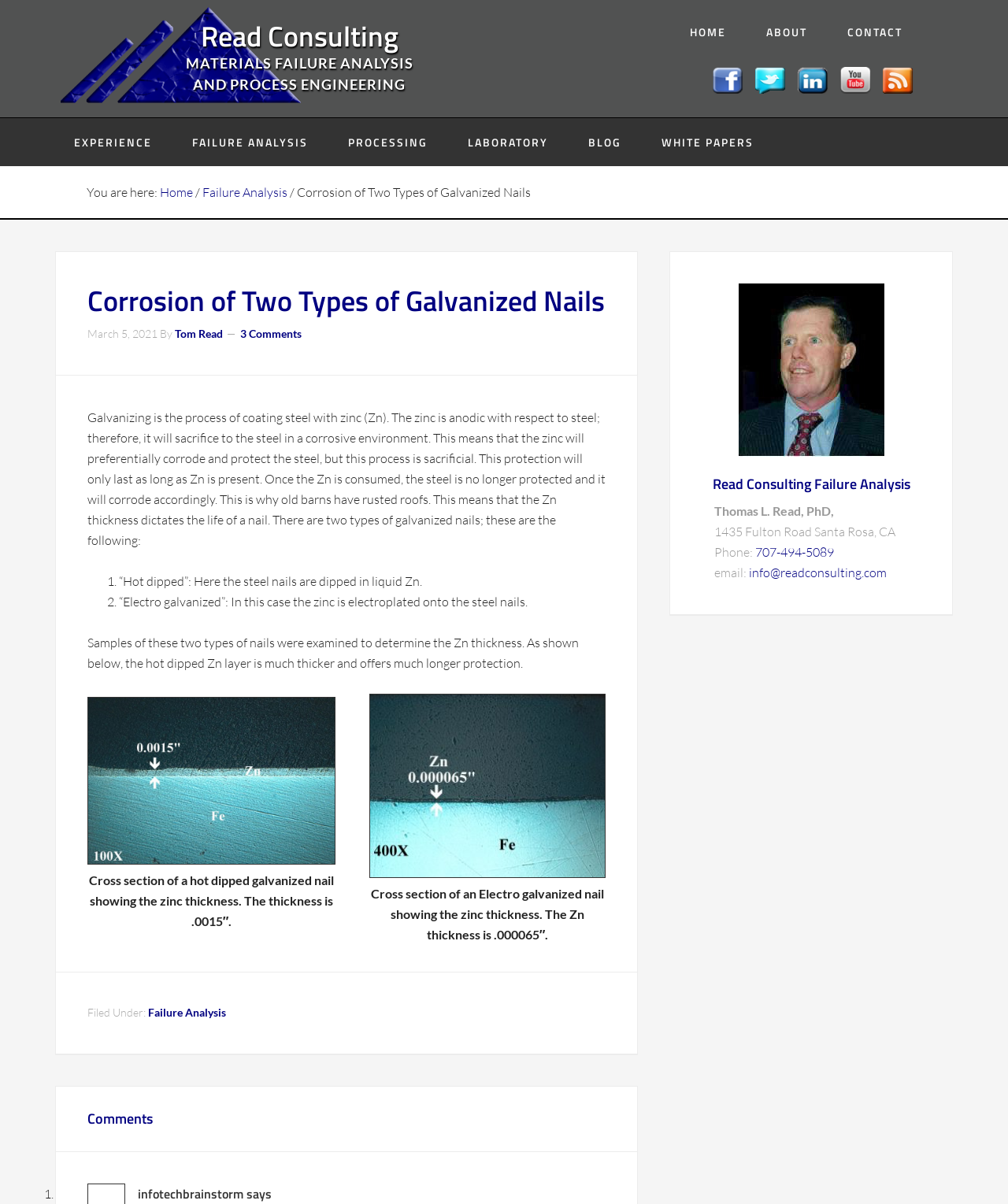Find the bounding box coordinates for the HTML element described in this sentence: "Contact". Provide the coordinates as four float numbers between 0 and 1, in the format [left, top, right, bottom].

[0.822, 0.007, 0.914, 0.046]